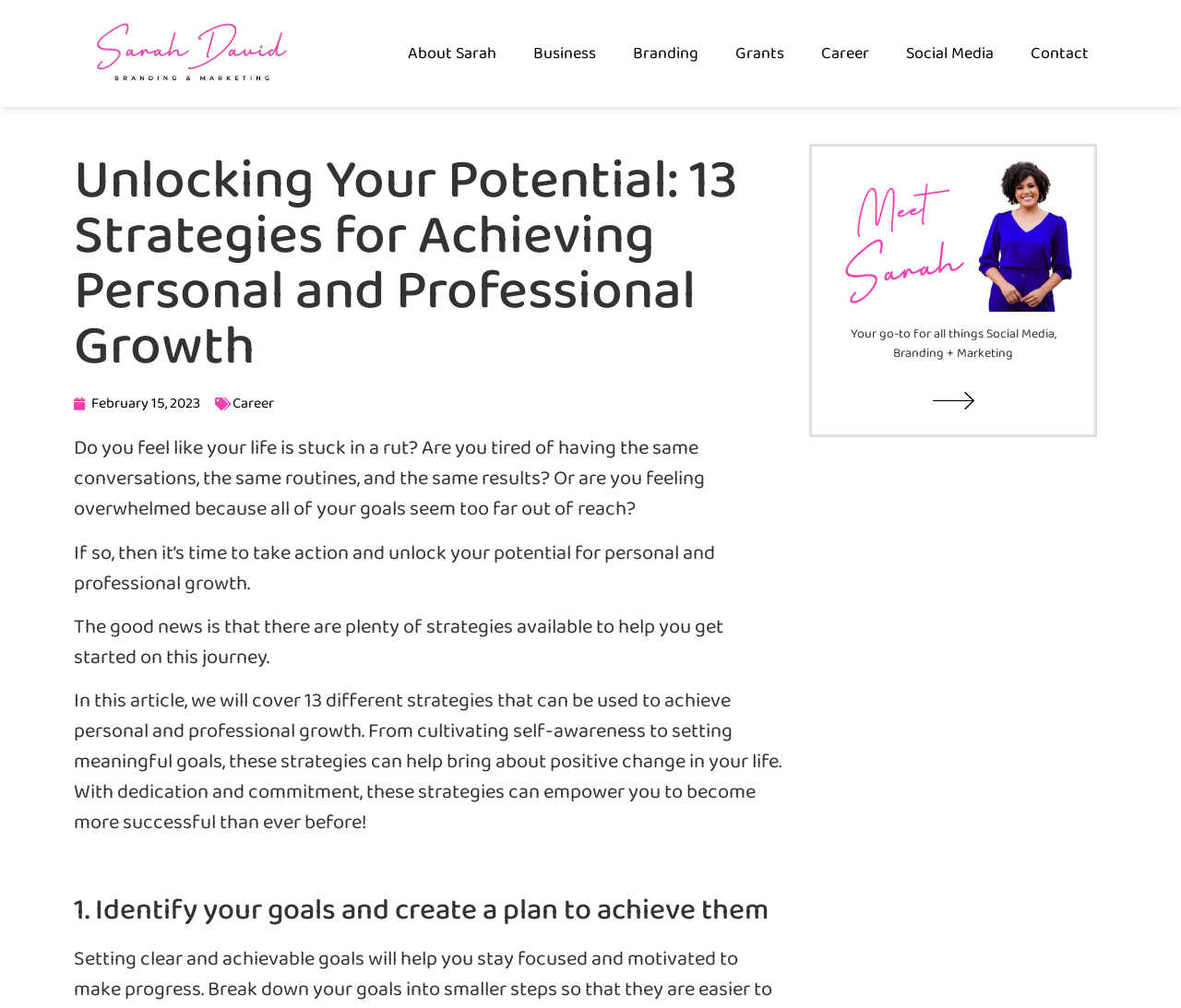What is the date of the article?
Give a one-word or short phrase answer based on the image.

February 15, 2023